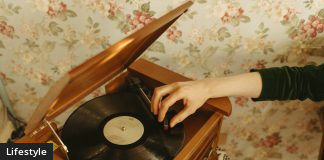Answer the question in one word or a short phrase:
What is the finish of the record player?

Wooden